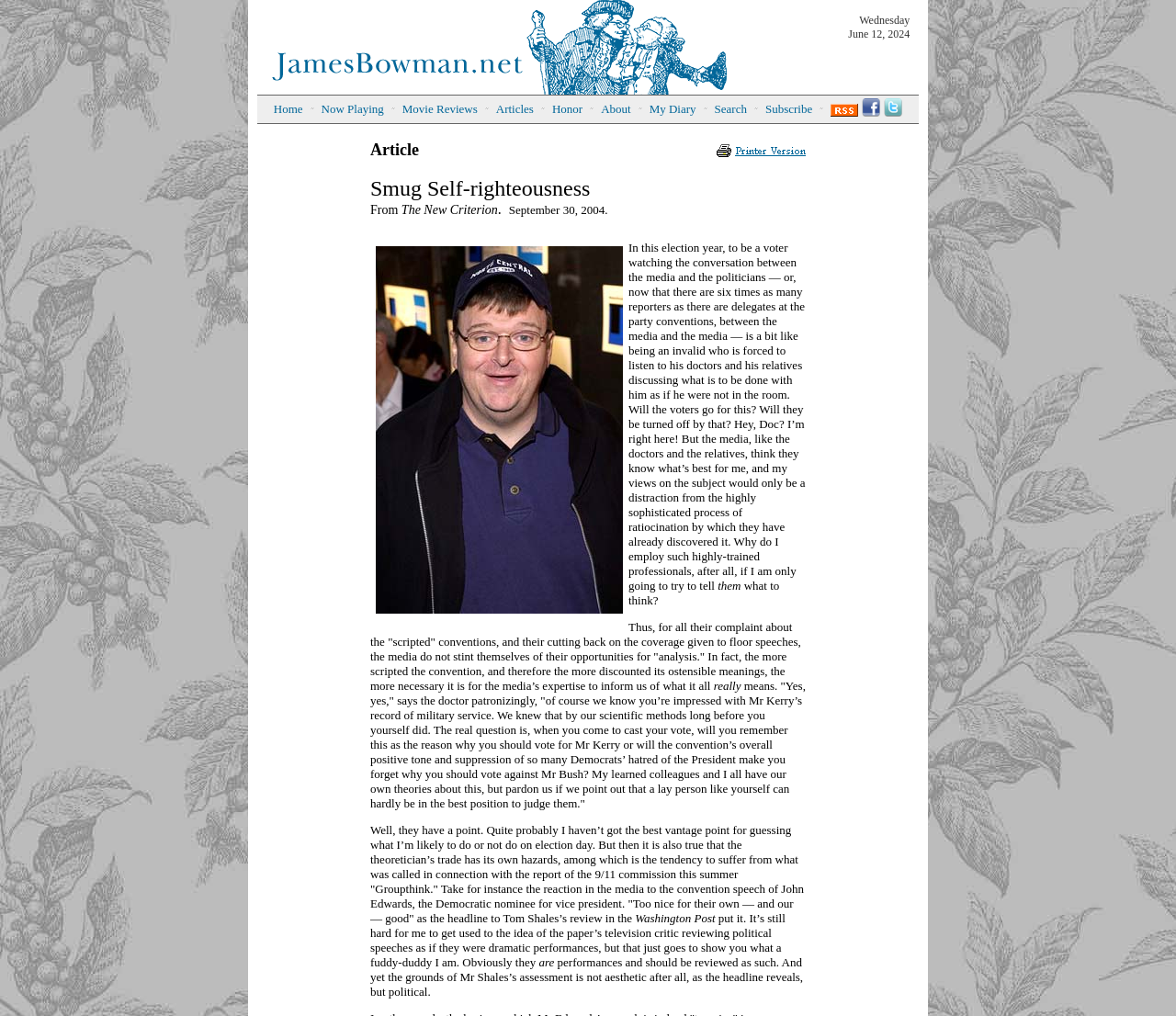Give a succinct answer to this question in a single word or phrase: 
How many main navigation links are there?

11